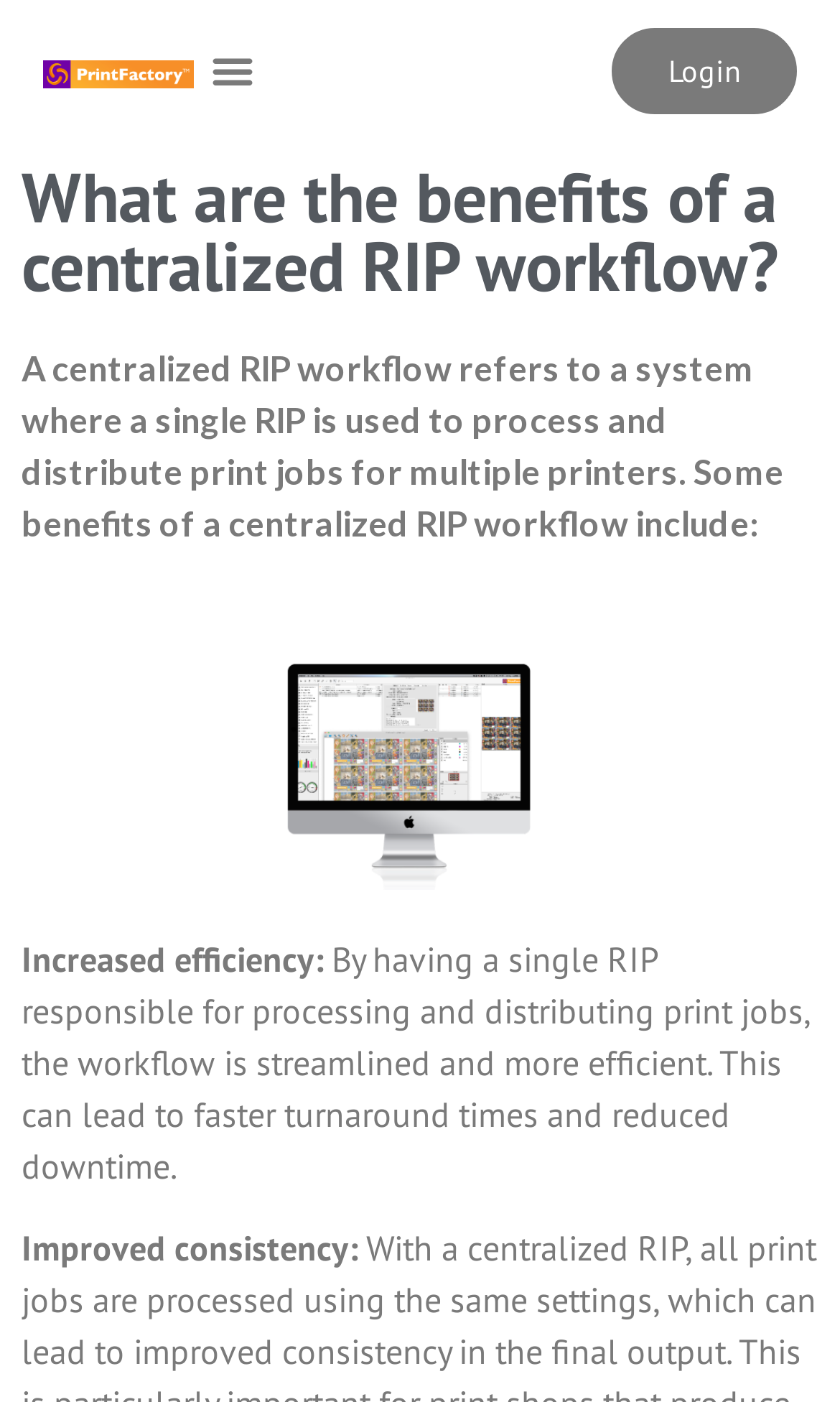How many printers can a centralized RIP workflow process print jobs for?
Based on the image, respond with a single word or phrase.

Multiple